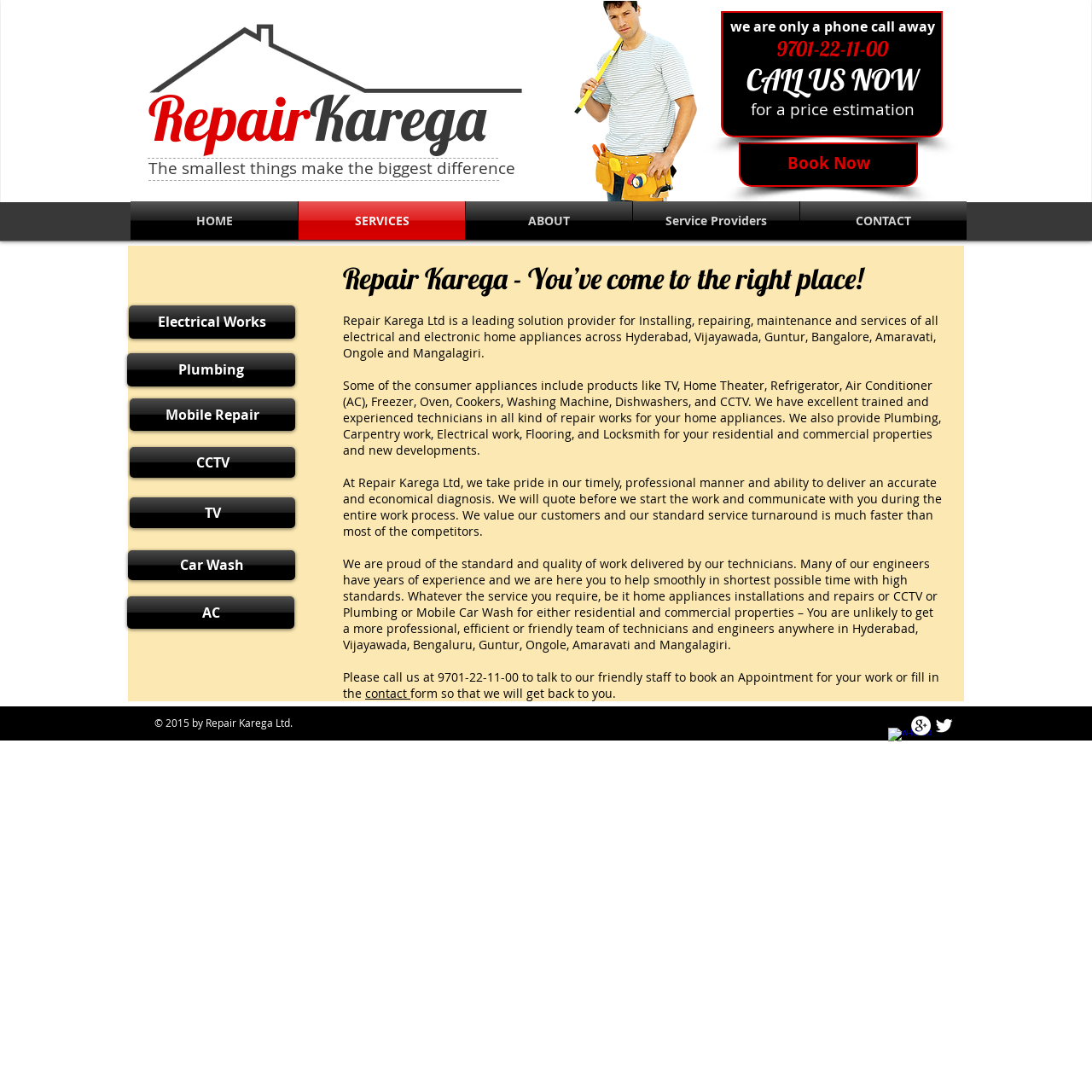Identify the bounding box coordinates of the clickable region required to complete the instruction: "Contact us through the link". The coordinates should be given as four float numbers within the range of 0 and 1, i.e., [left, top, right, bottom].

[0.334, 0.627, 0.376, 0.642]